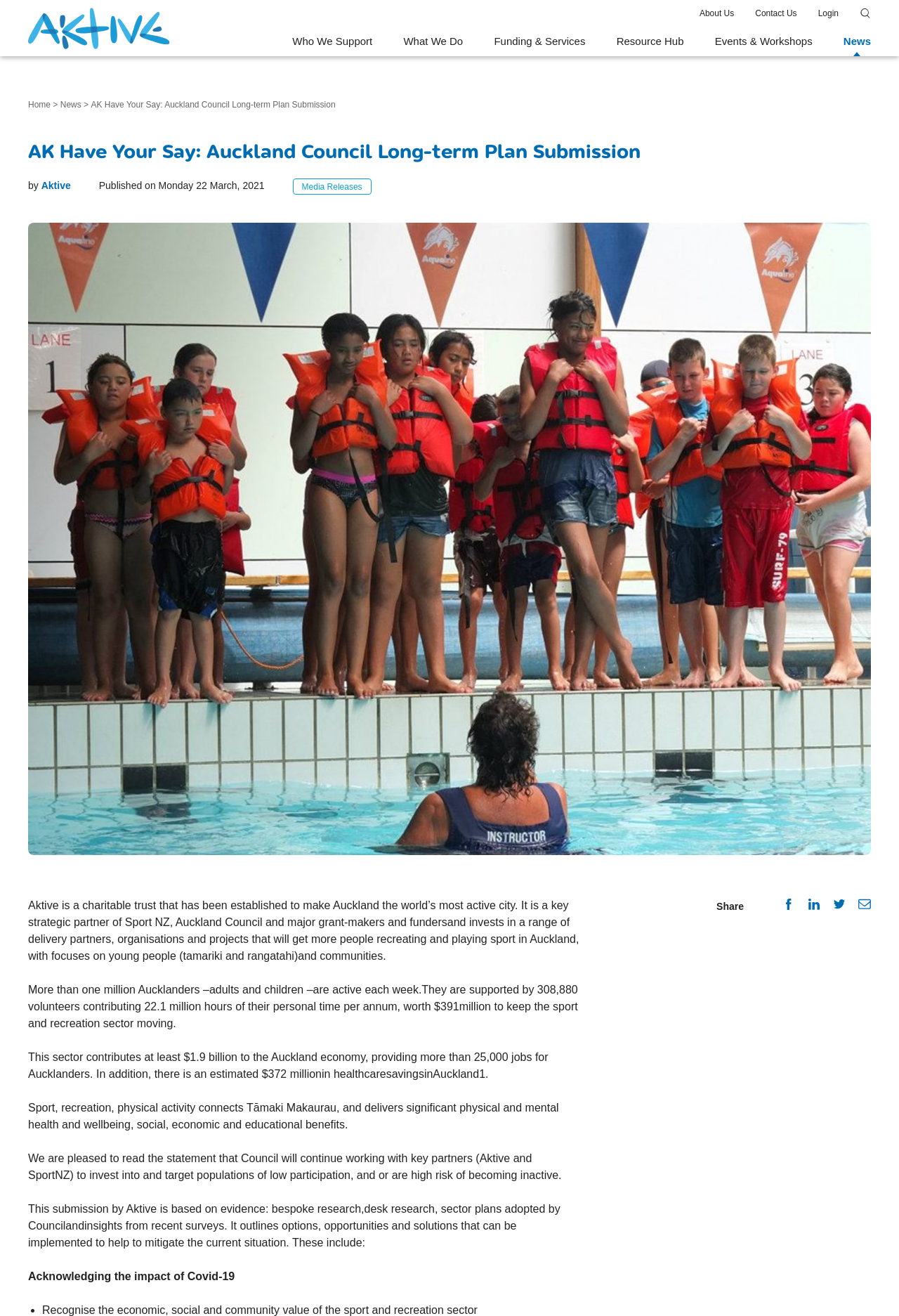What is the name of the charitable trust?
From the screenshot, provide a brief answer in one word or phrase.

Aktive